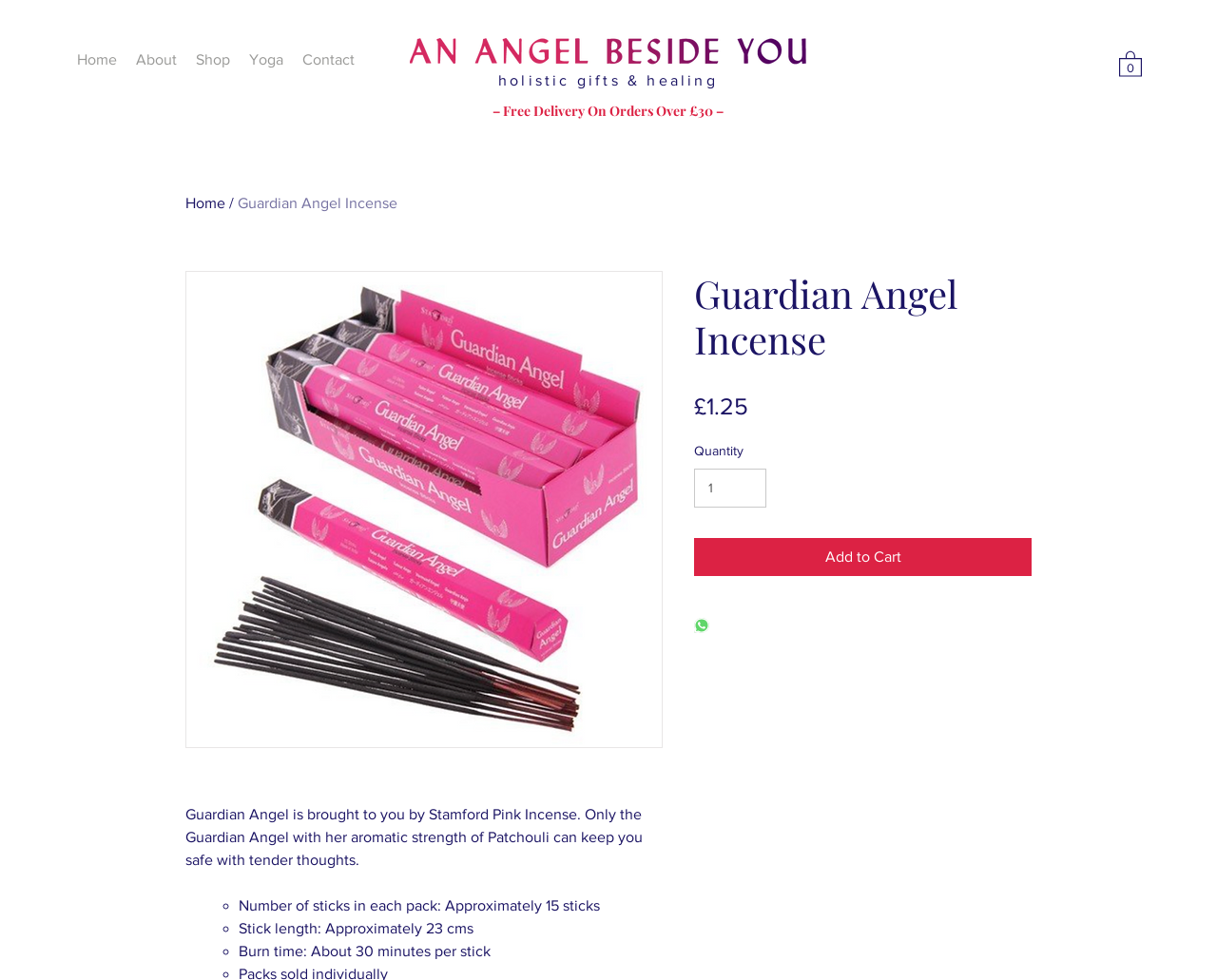Provide the bounding box coordinates of the section that needs to be clicked to accomplish the following instruction: "Open the shopping cart."

[0.92, 0.05, 0.938, 0.078]